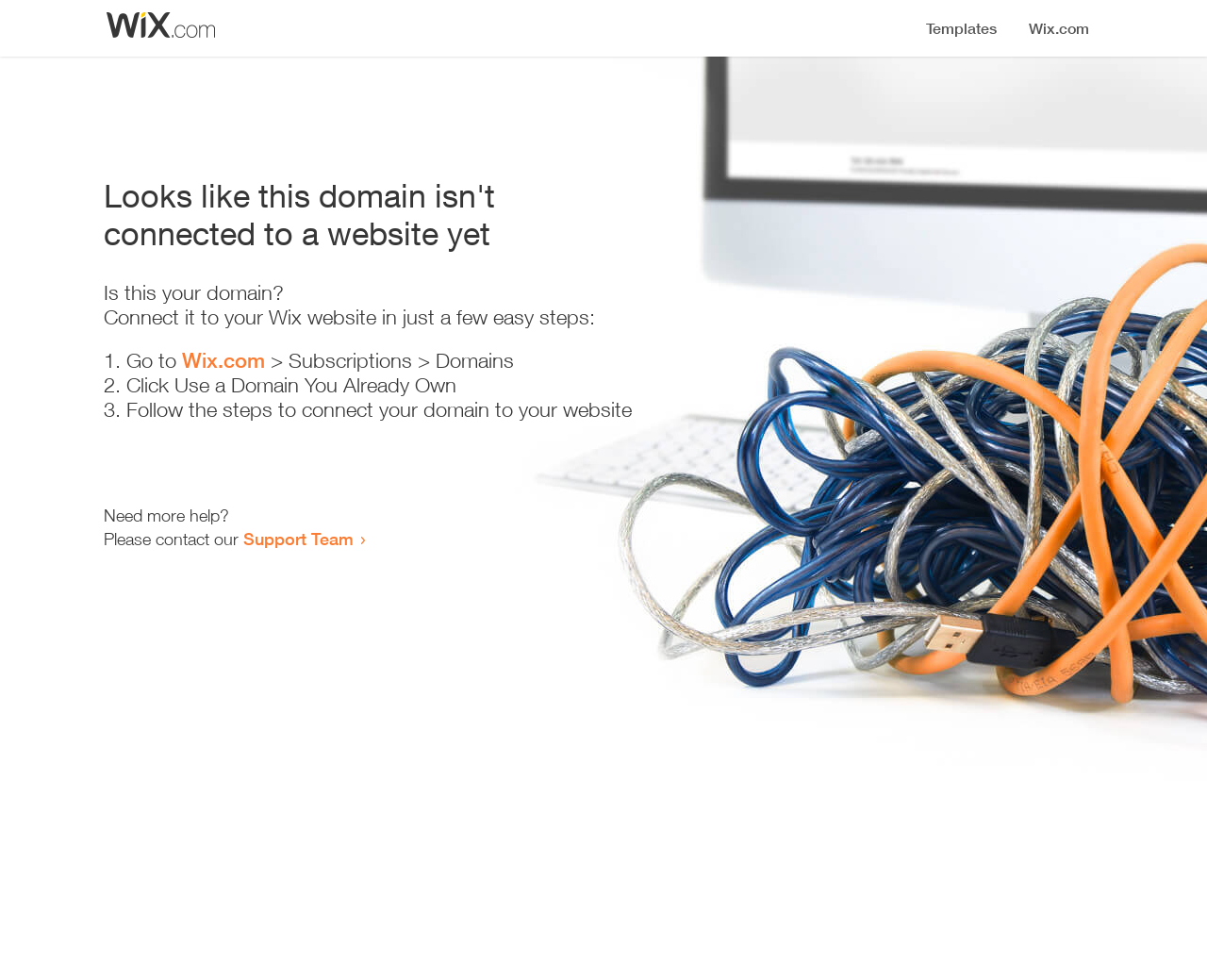Give the bounding box coordinates for the element described as: "Wix.com".

[0.151, 0.355, 0.22, 0.38]